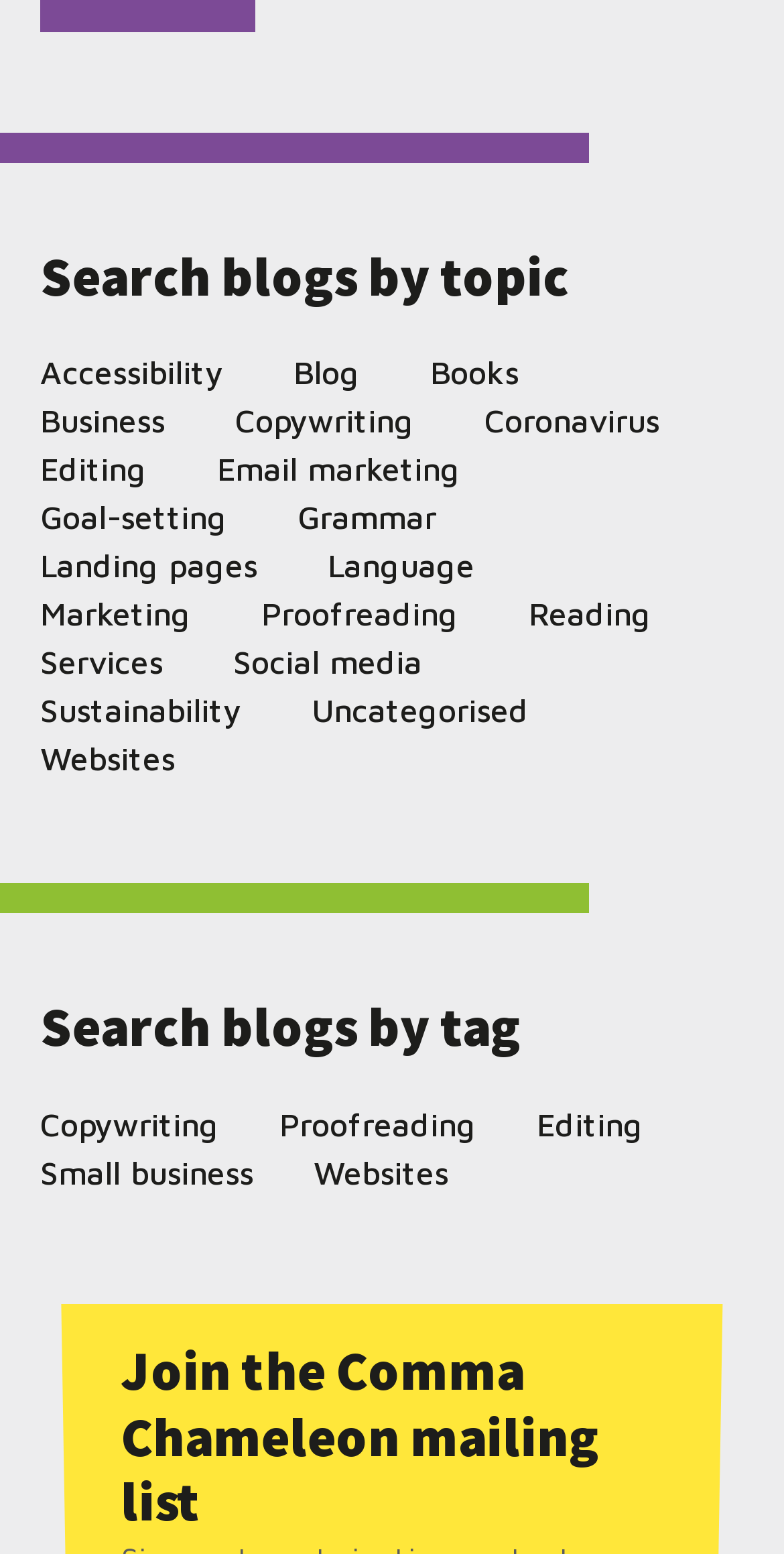Please find the bounding box coordinates for the clickable element needed to perform this instruction: "login as a member".

None